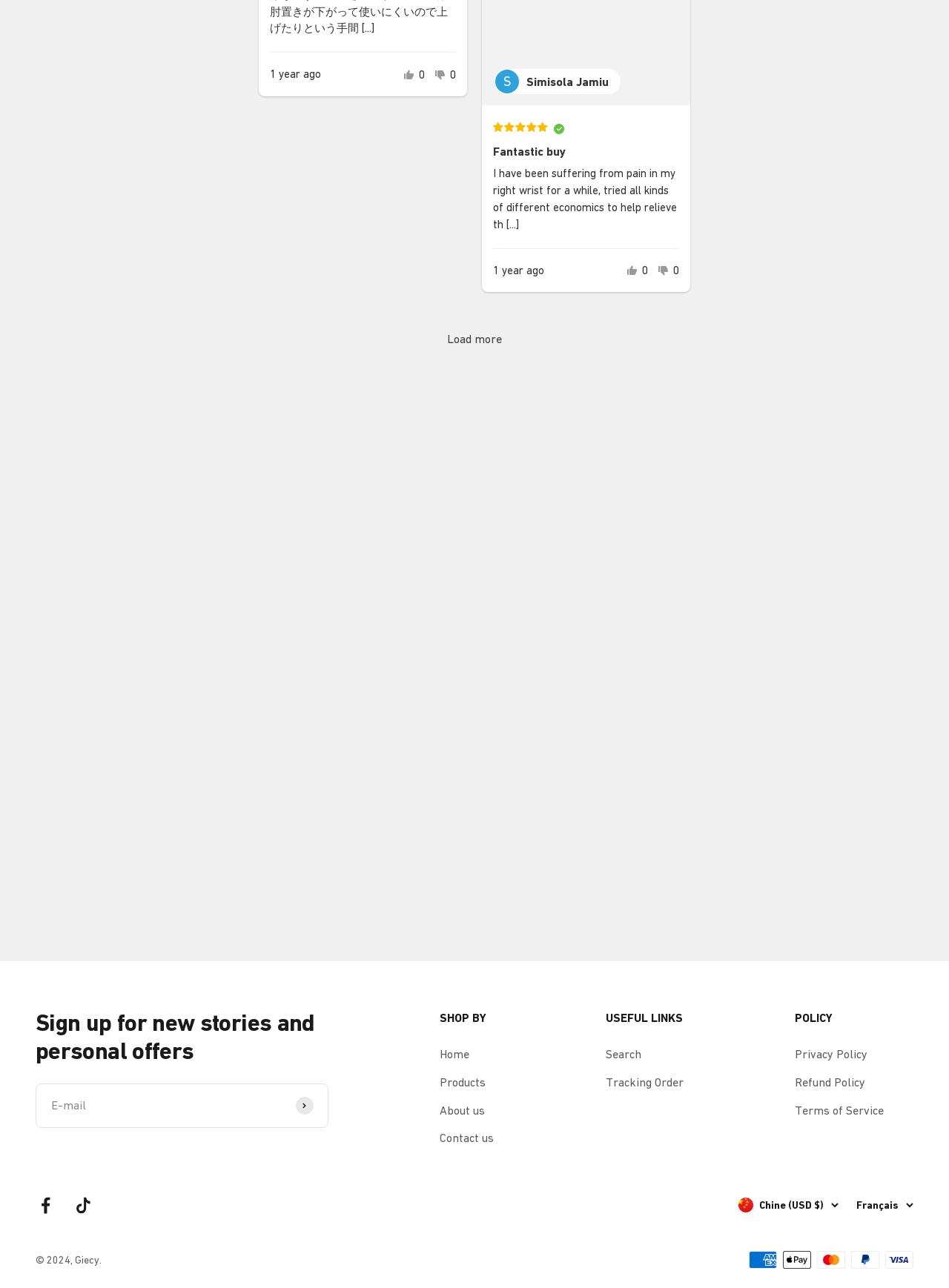Can you determine the bounding box coordinates of the area that needs to be clicked to fulfill the following instruction: "Enter email address"?

[0.038, 0.841, 0.346, 0.875]